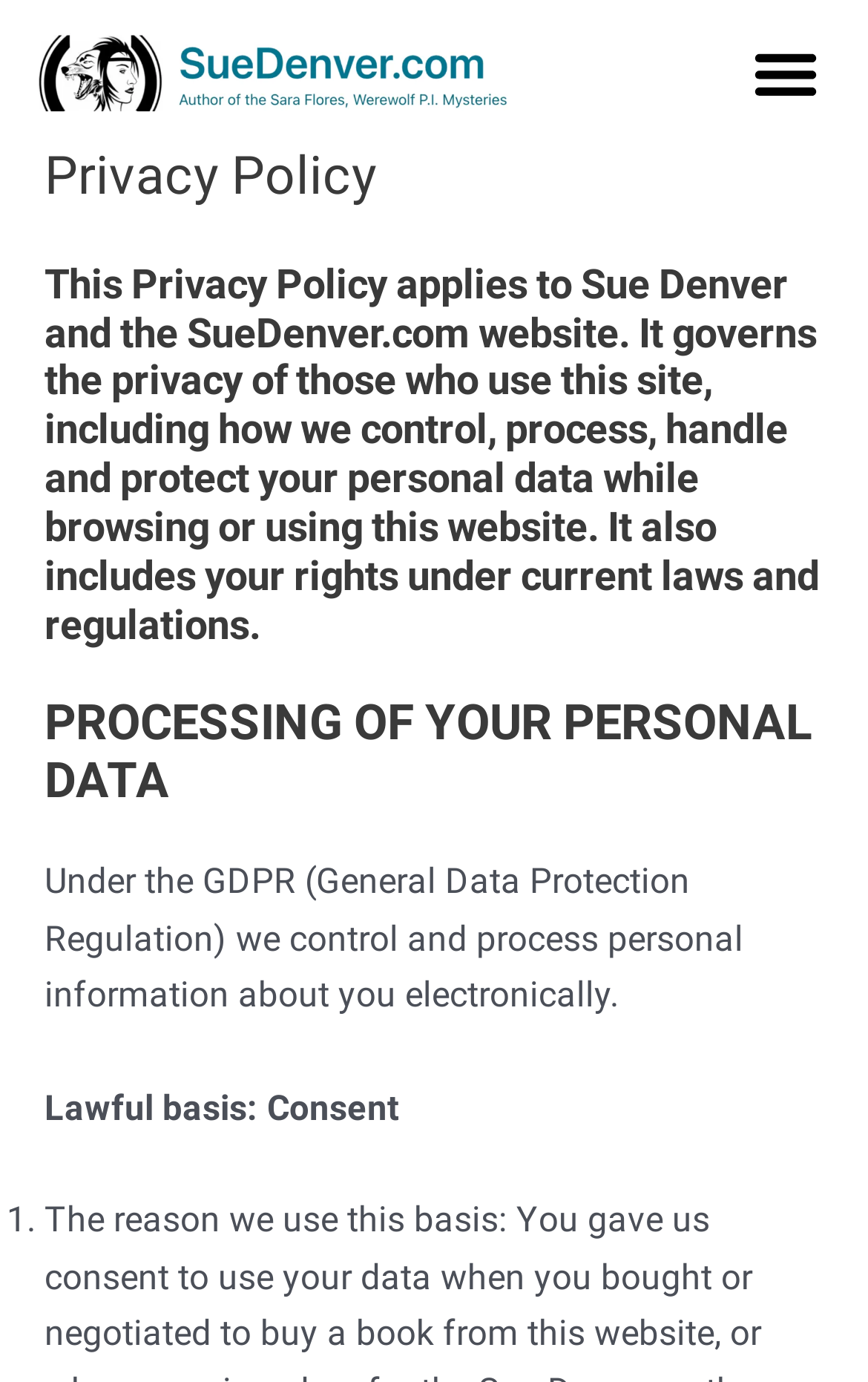What is the lawful basis for processing personal data?
Based on the image, please offer an in-depth response to the question.

According to the website, the lawful basis for processing personal data is consent, as stated in the section 'PROCESSING OF YOUR PERSONAL DATA'.